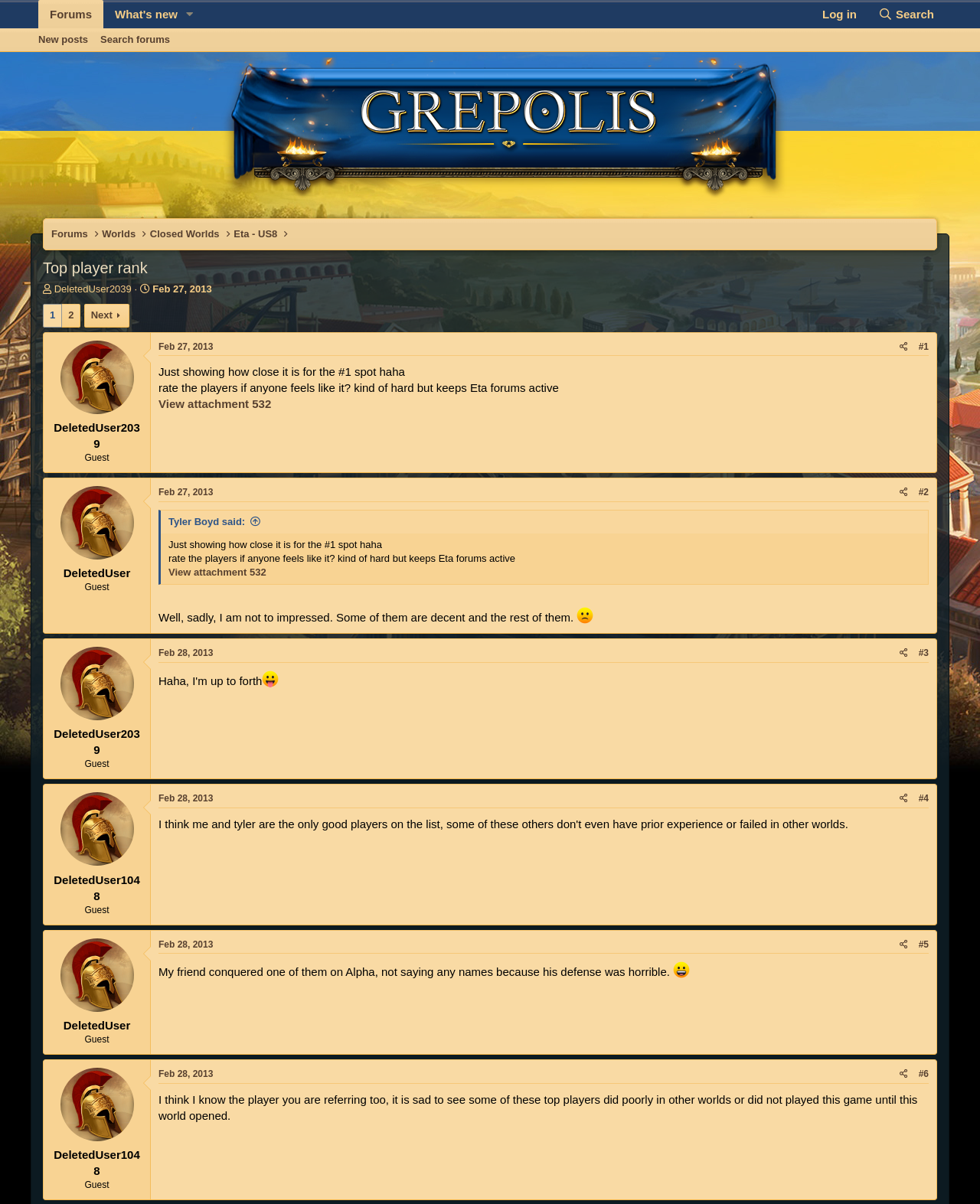Locate the bounding box coordinates of the item that should be clicked to fulfill the instruction: "Click on the 'New posts' link".

[0.033, 0.024, 0.096, 0.043]